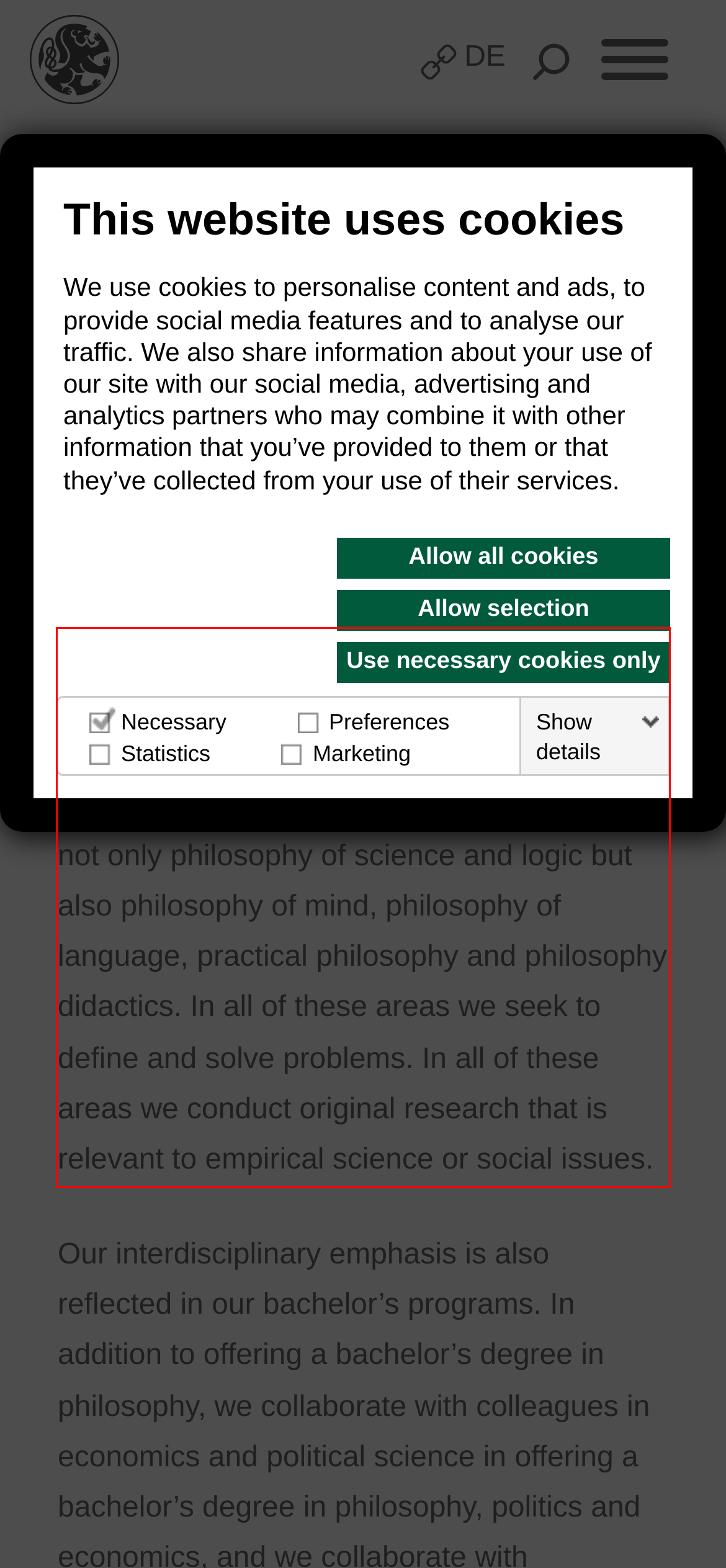You are given a screenshot with a red rectangle. Identify and extract the text within this red bounding box using OCR.

Since the 1970’s our department has distinguished itself through its emphasis on formal methods and strong ties to empirical science. Our strengths have grown to include not only philosophy of science and logic but also philosophy of mind, philosophy of language, practical philosophy and philosophy didactics. In all of these areas we seek to define and solve problems. In all of these areas we conduct original research that is relevant to empirical science or social issues.